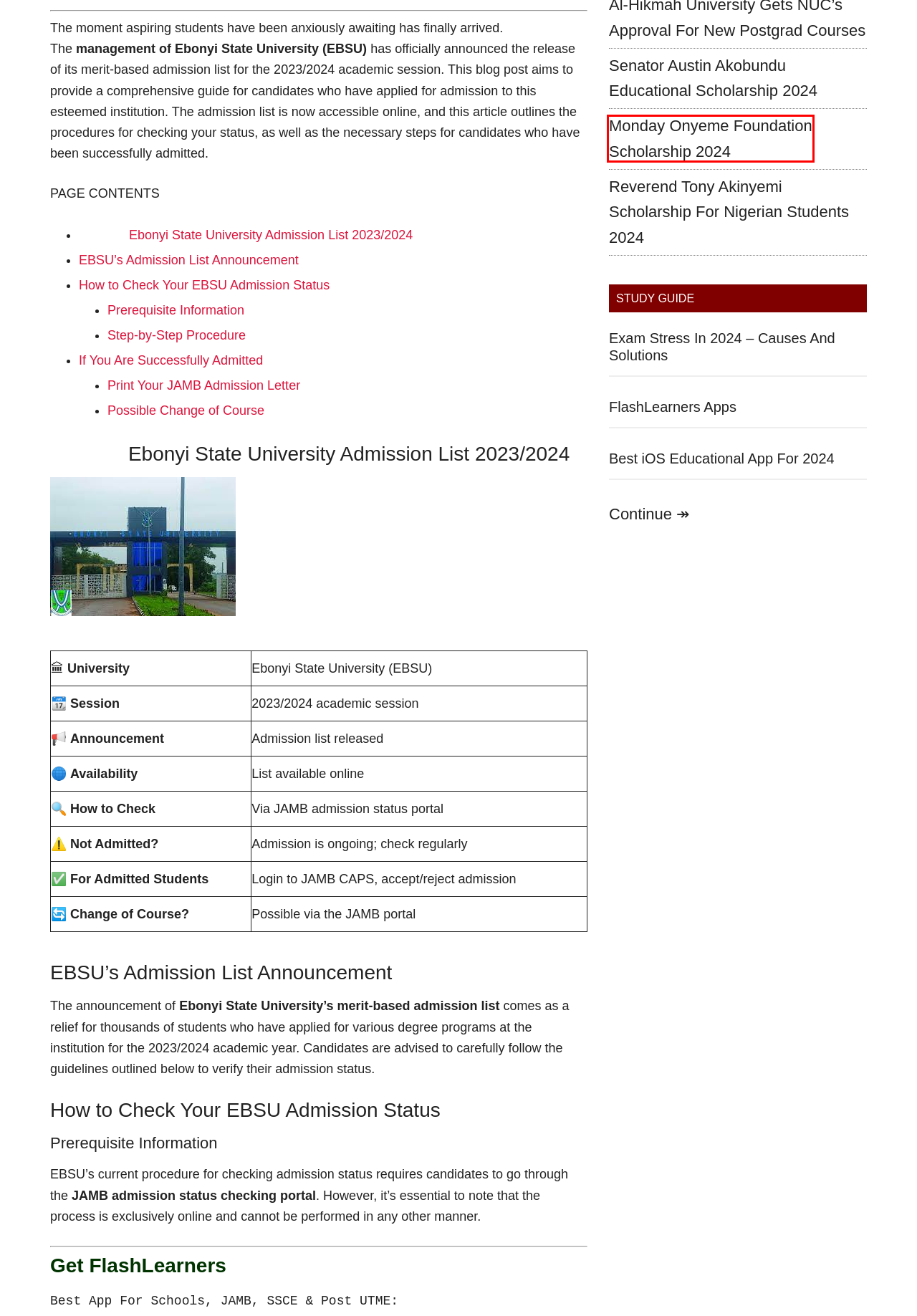Inspect the provided webpage screenshot, concentrating on the element within the red bounding box. Select the description that best represents the new webpage after you click the highlighted element. Here are the candidates:
A. FlashLearners Videos - Learn With Flash Isaac
B. Privacy Policy - FlashLearners
C. Exam Stress In 2024 - Causes And Solutions - FlashLearners
D. Reverend Tony Akinyemi Scholarship For Nigerian Students 2024 - FlashLearners
E. Study - FlashLearners
F. Monday Onyeme Foundation Scholarship 2024 - FlashLearners
G. Senator Austin Akobundu Educational Scholarship 2024 - FlashLearners
H. Best iOS Educational App For 2024 - FlashLearners

F